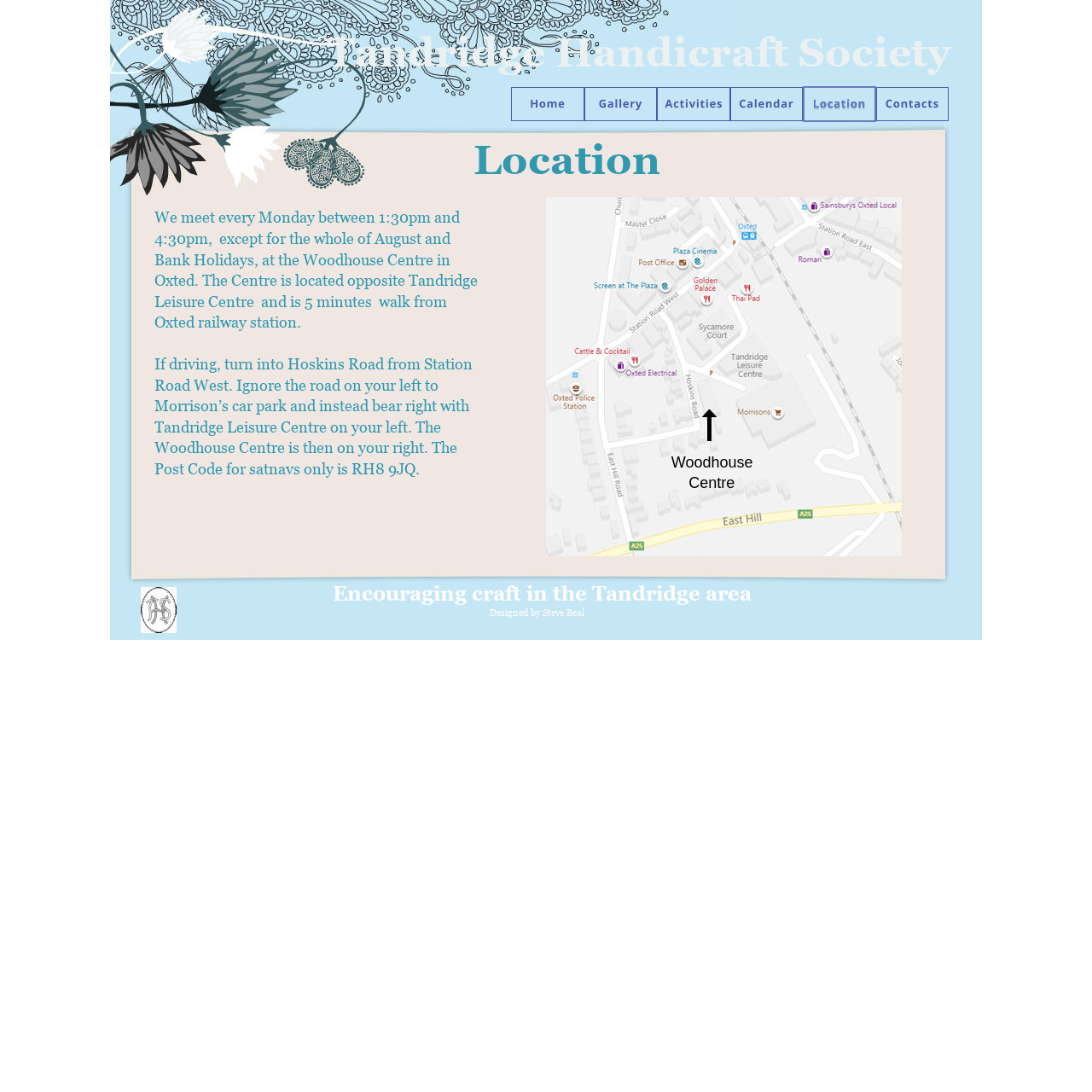Answer the question with a brief word or phrase:
What is the name of the society?

Tandridge Handicraft Society